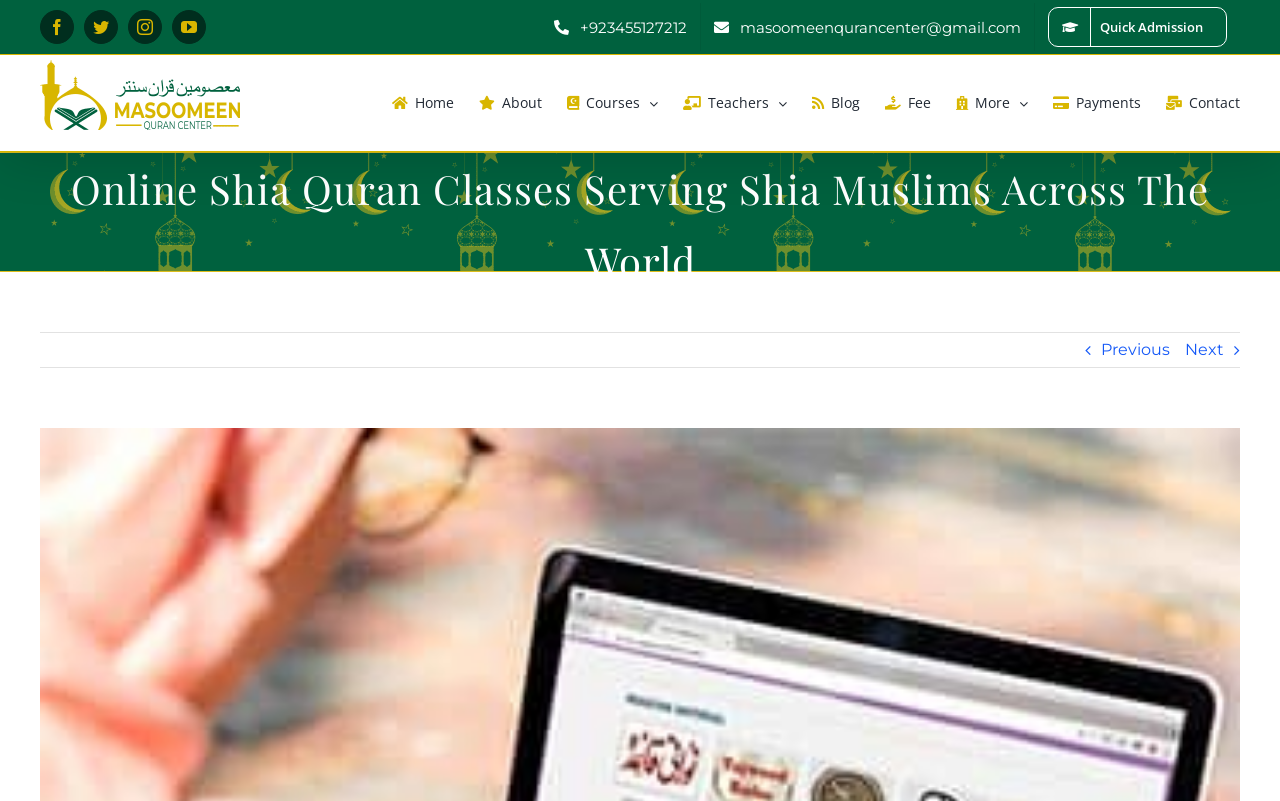Bounding box coordinates are to be given in the format (top-left x, top-left y, bottom-right x, bottom-right y). All values must be floating point numbers between 0 and 1. Provide the bounding box coordinate for the UI element described as: alt="Masoomeen Quran Center Logo"

[0.031, 0.075, 0.188, 0.162]